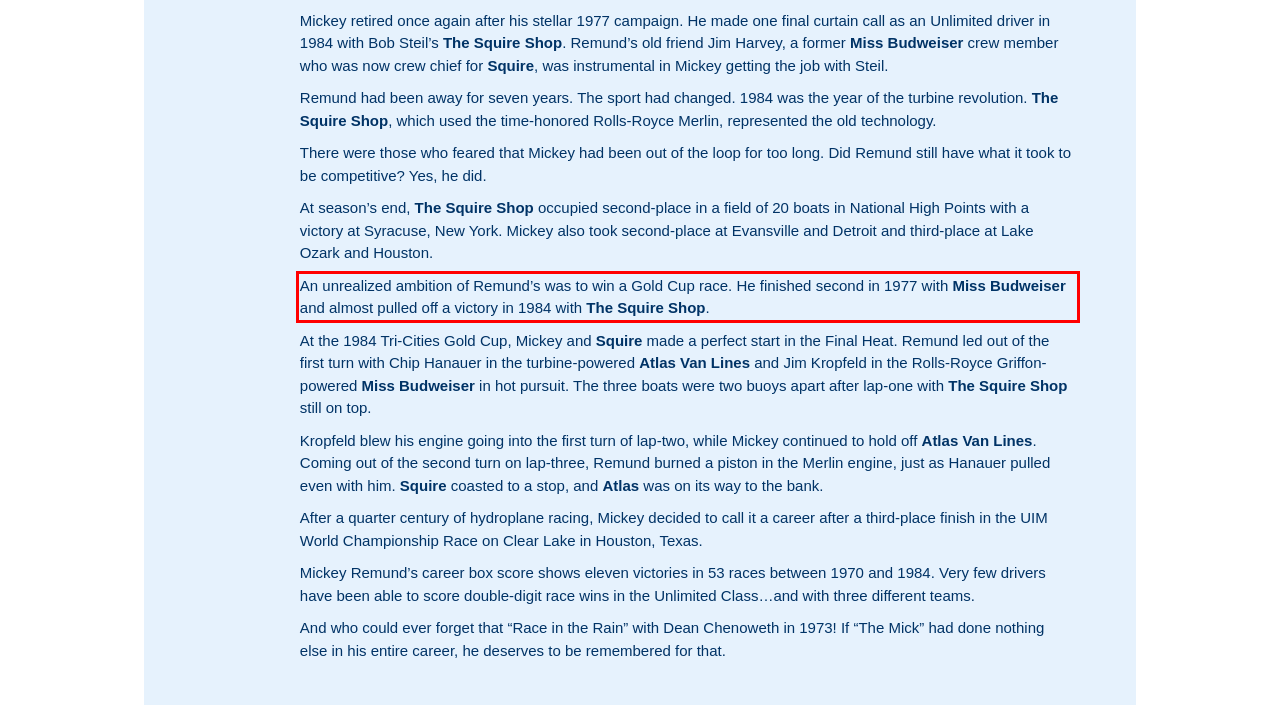Using the provided webpage screenshot, recognize the text content in the area marked by the red bounding box.

An unrealized ambition of Remund’s was to win a Gold Cup race. He finished second in 1977 with Miss Budweiser and almost pulled off a victory in 1984 with The Squire Shop.